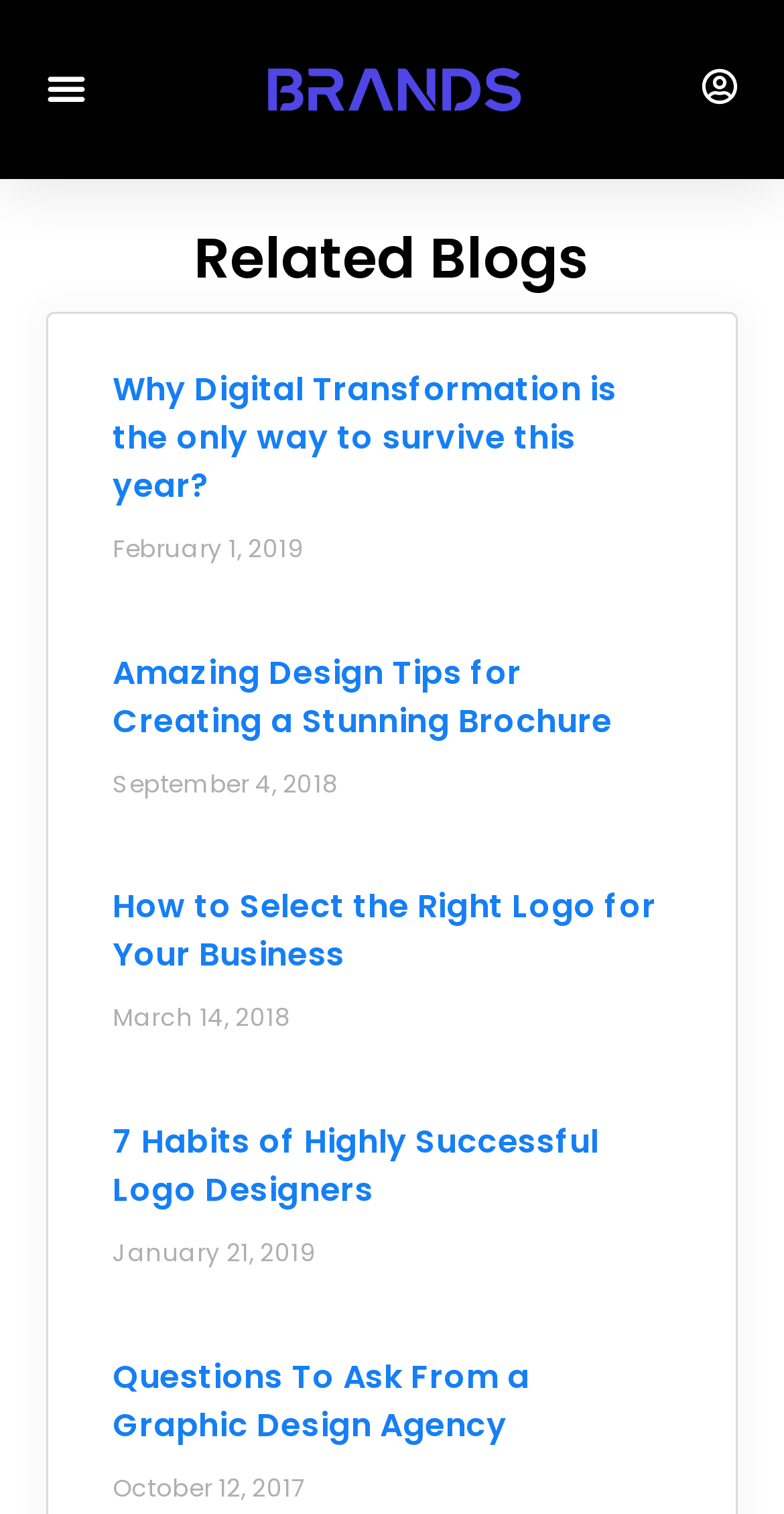How many related blogs are listed?
Craft a detailed and extensive response to the question.

There are five articles listed under the 'Related Blogs' heading, each with a heading, link, and date.